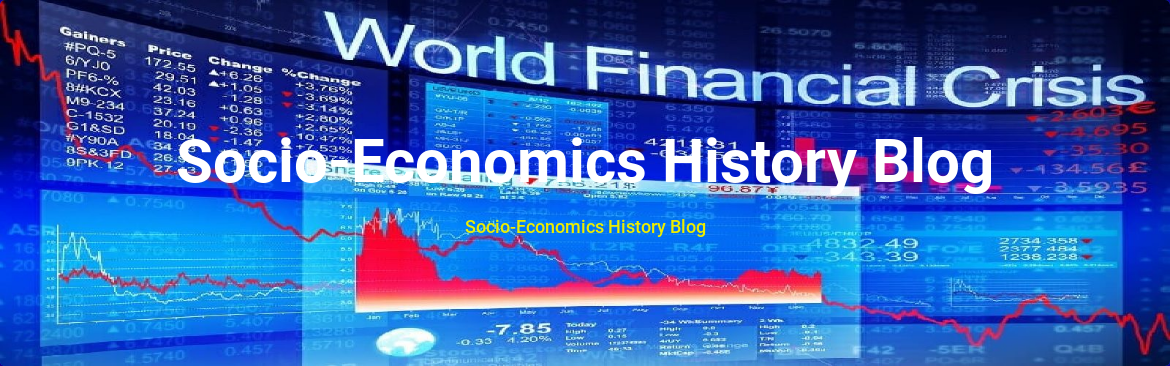What is represented by the intricate visualizations?
Please ensure your answer to the question is detailed and covers all necessary aspects.

The intricate visualizations dominating the backdrop represent financial data, including stock prices, gains, losses, and trends, symbolizing the complexities of the global financial landscape.